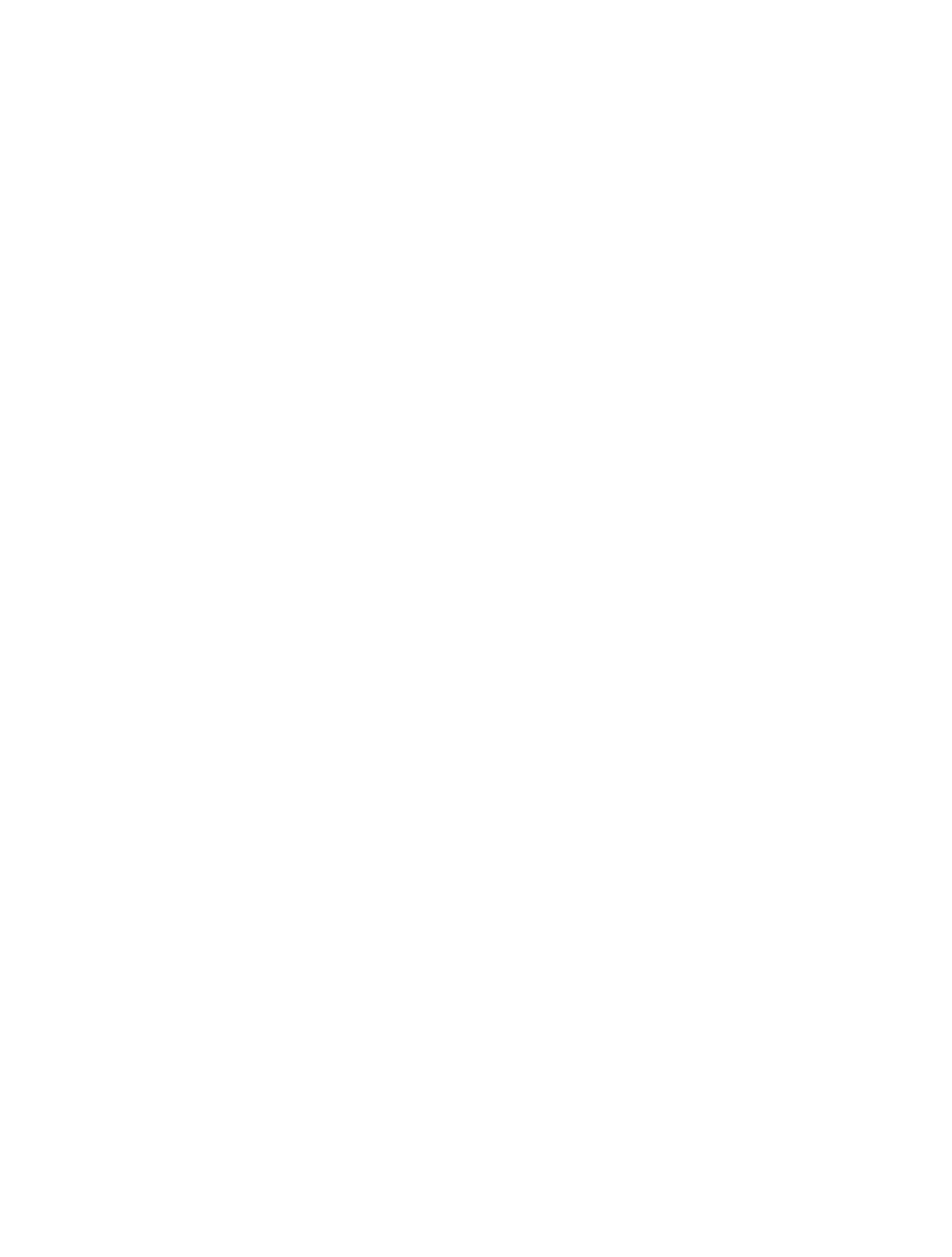Given the following UI element description: "The International Rescue Committee (IRC)", find the bounding box coordinates in the webpage screenshot.

[0.055, 0.232, 0.426, 0.249]